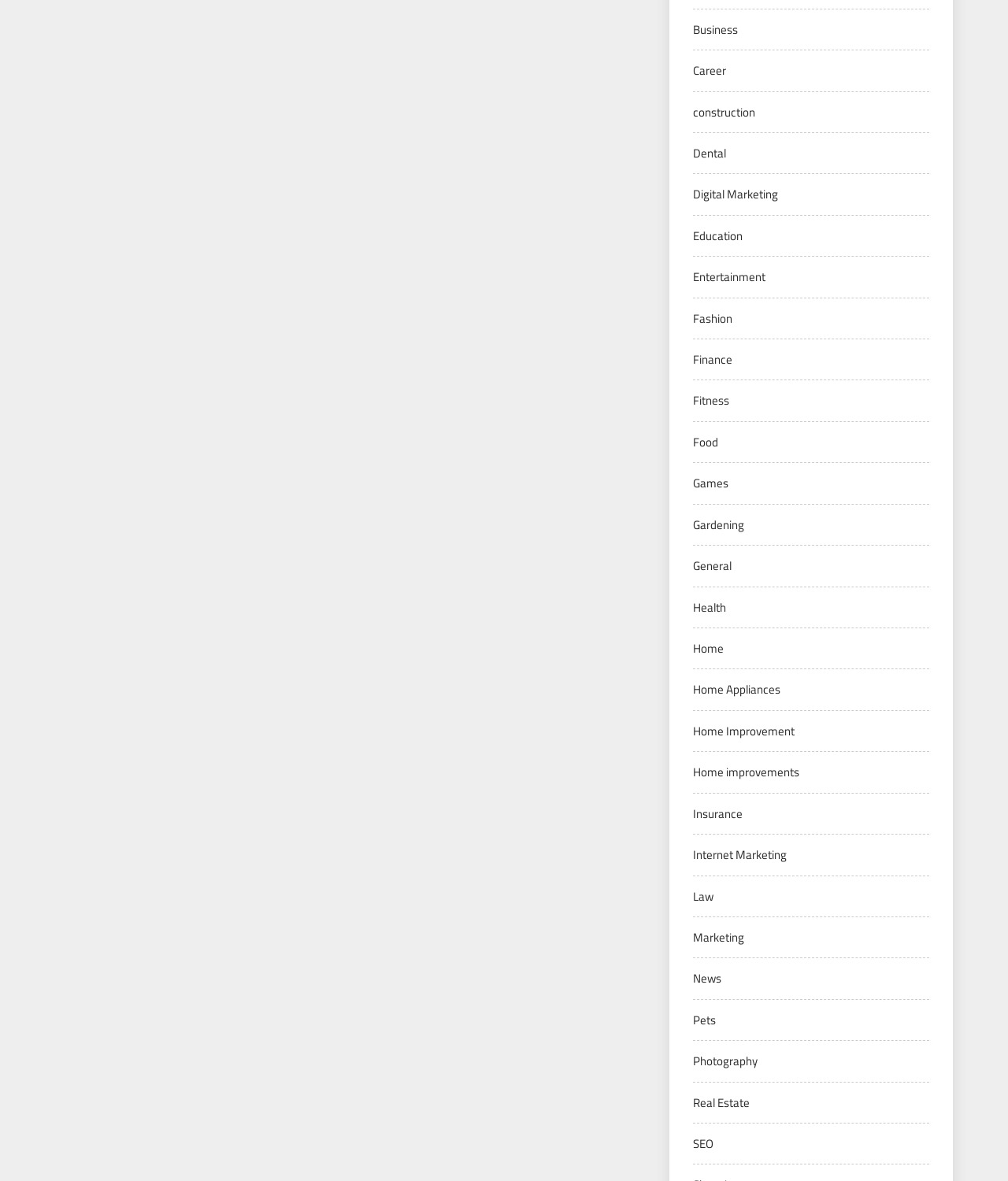Mark the bounding box of the element that matches the following description: "Real Estate".

[0.688, 0.926, 0.744, 0.941]